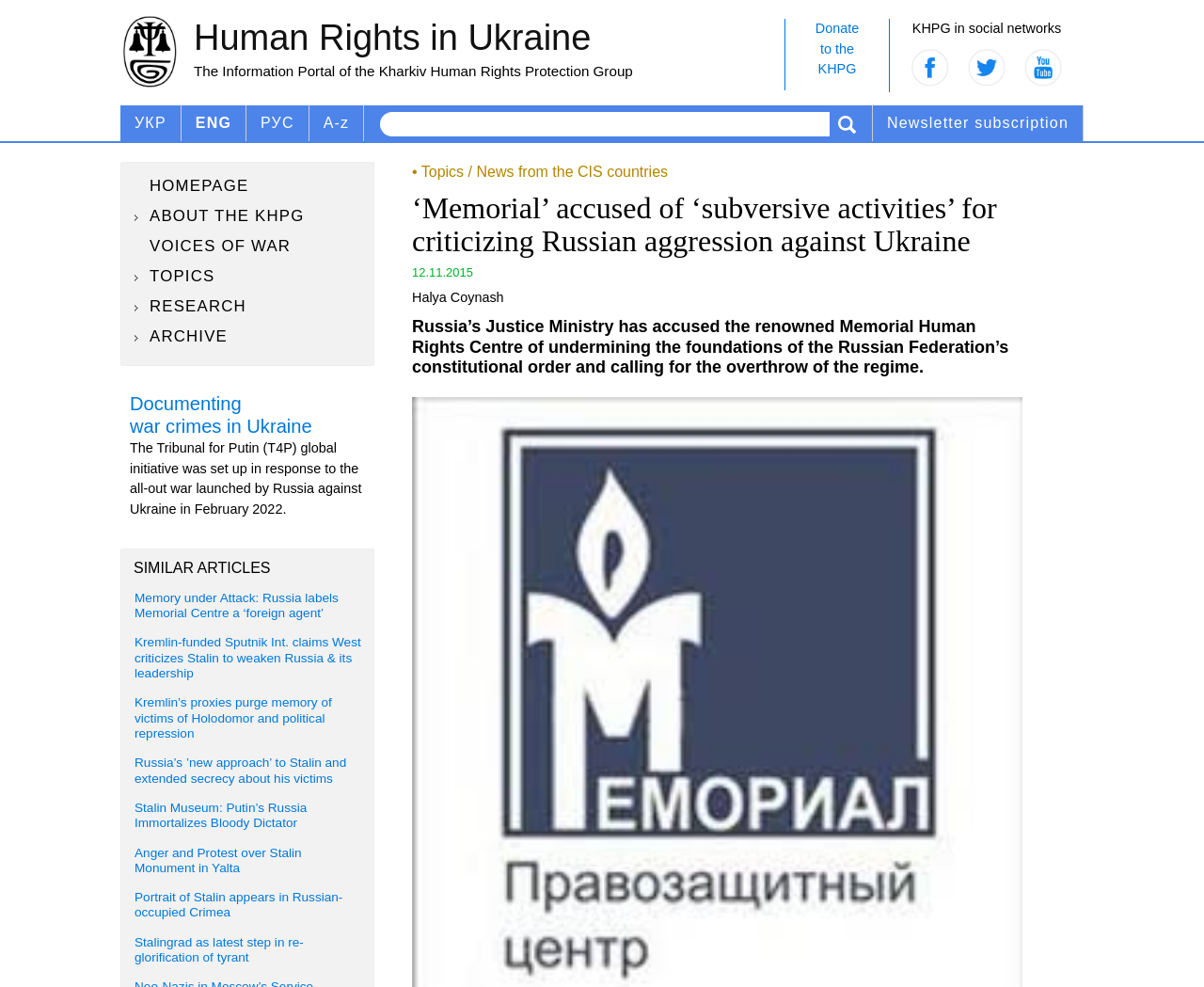Show the bounding box coordinates of the region that should be clicked to follow the instruction: "Subscribe to the newsletter."

[0.725, 0.107, 0.9, 0.143]